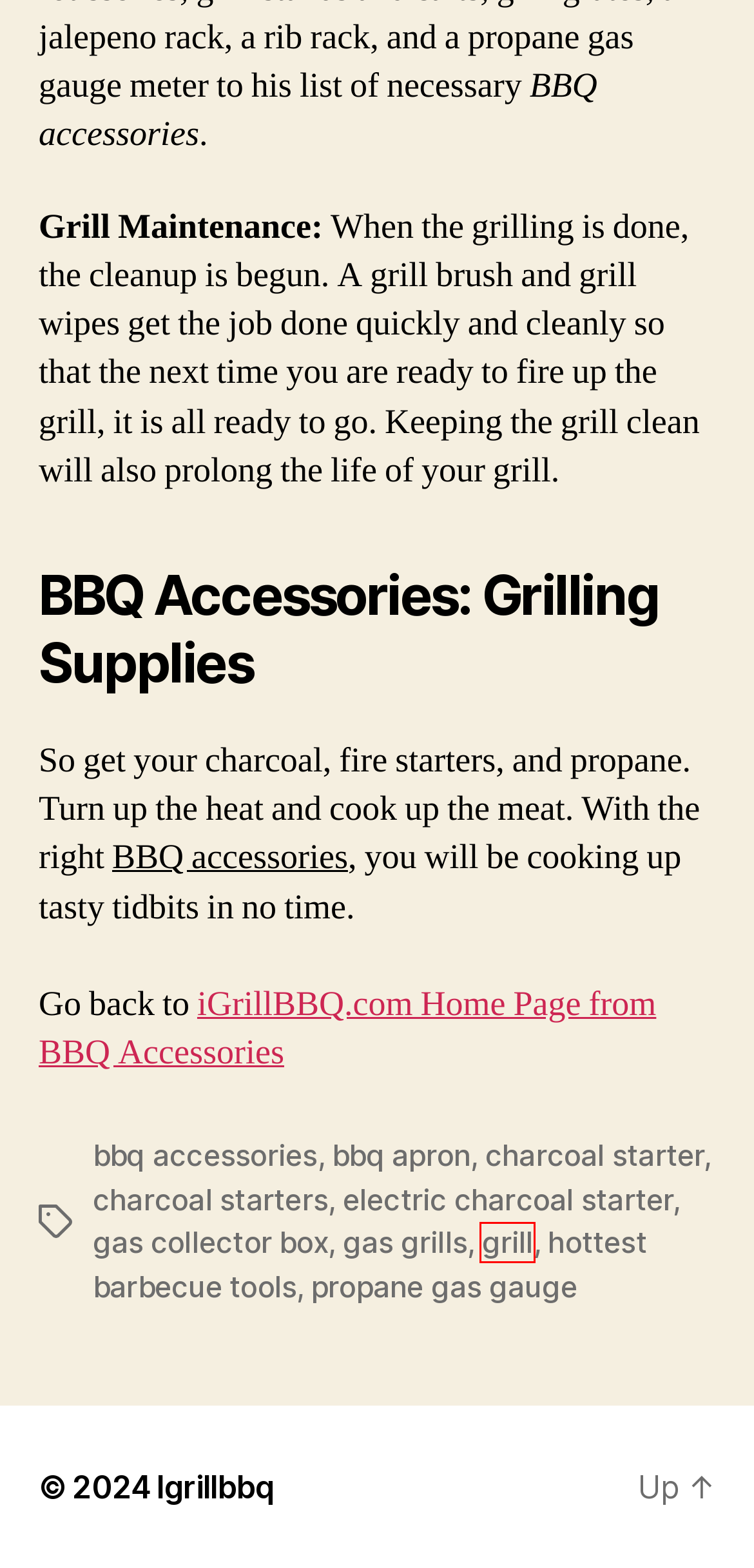Examine the webpage screenshot and identify the UI element enclosed in the red bounding box. Pick the webpage description that most accurately matches the new webpage after clicking the selected element. Here are the candidates:
A. charcoal starters | Igrillbbq
B. charcoal starter | Igrillbbq
C. propane gas gauge | Igrillbbq
D. grill | Igrillbbq
E. electric charcoal starter | Igrillbbq
F. bbq apron | Igrillbbq
G. hottest barbecue tools | Igrillbbq
H. gas grills | Igrillbbq

D